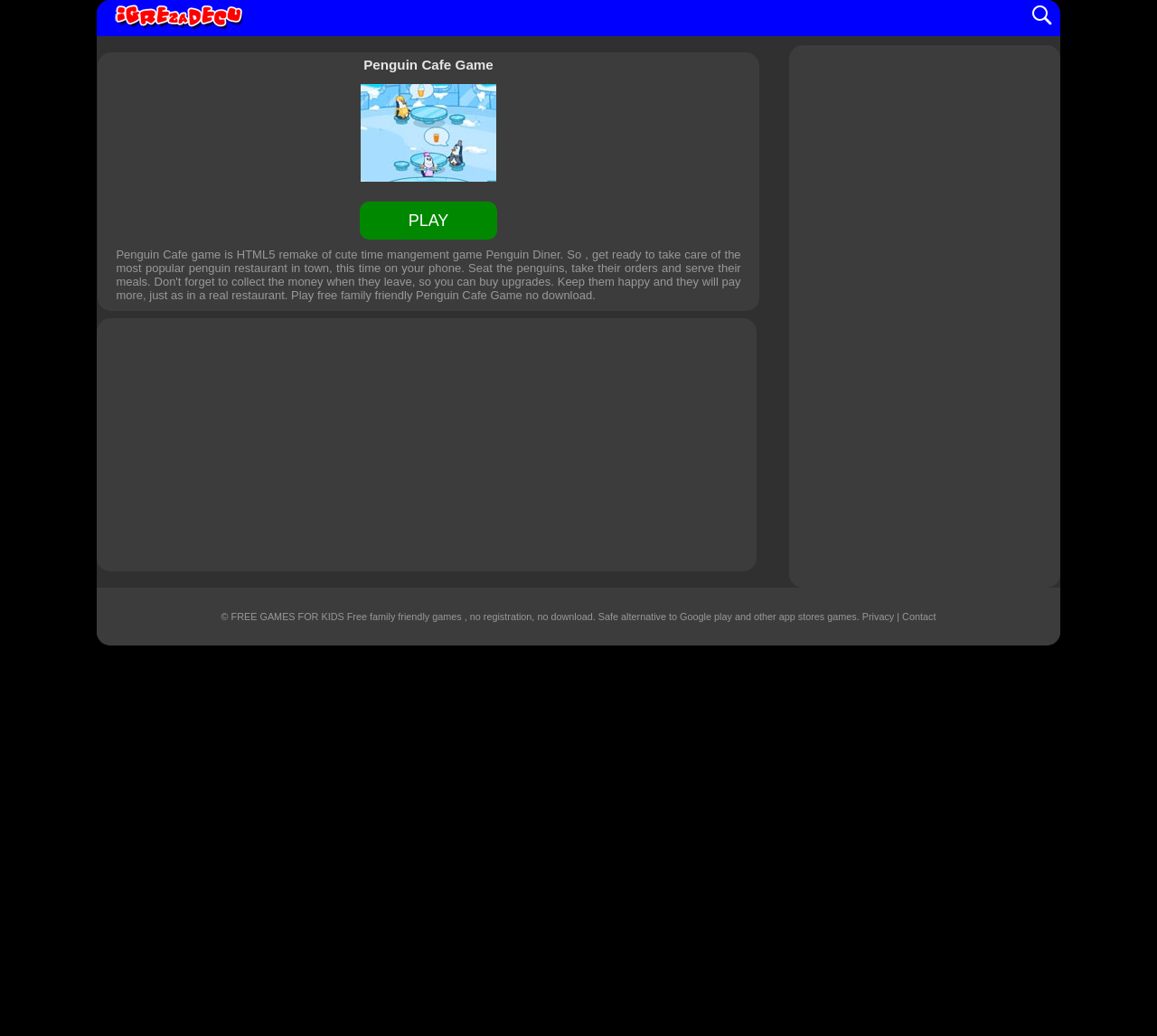Indicate the bounding box coordinates of the element that must be clicked to execute the instruction: "Play Penguin Cafe Game". The coordinates should be given as four float numbers between 0 and 1, i.e., [left, top, right, bottom].

[0.311, 0.195, 0.43, 0.231]